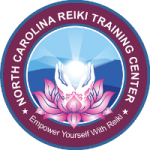Answer the following in one word or a short phrase: 
What is the motto of the North Carolina Reiki Training Center?

Empower Yourself With Reiki